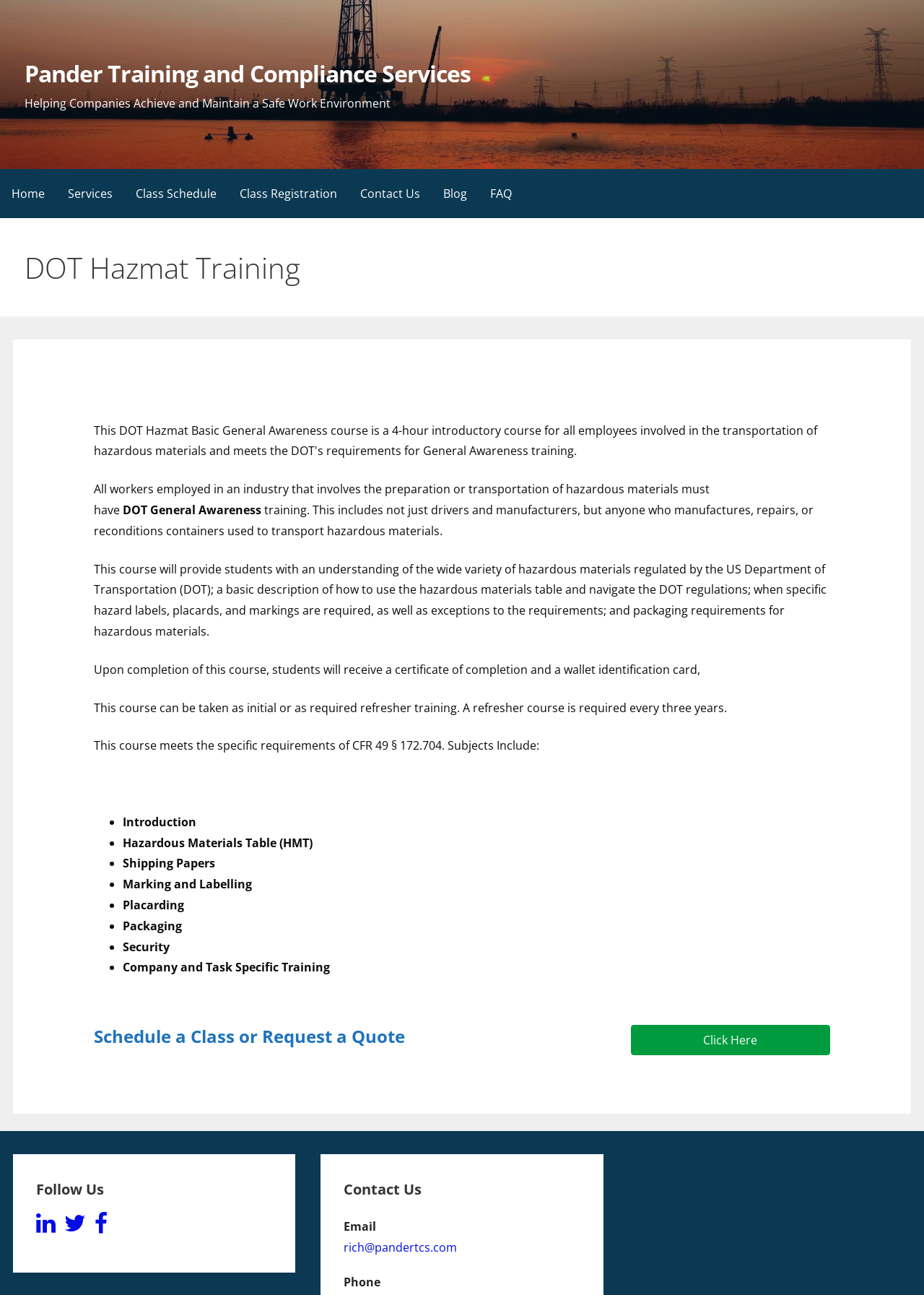Please determine the bounding box coordinates of the element's region to click in order to carry out the following instruction: "Click on Click Here". The coordinates should be four float numbers between 0 and 1, i.e., [left, top, right, bottom].

[0.683, 0.791, 0.898, 0.815]